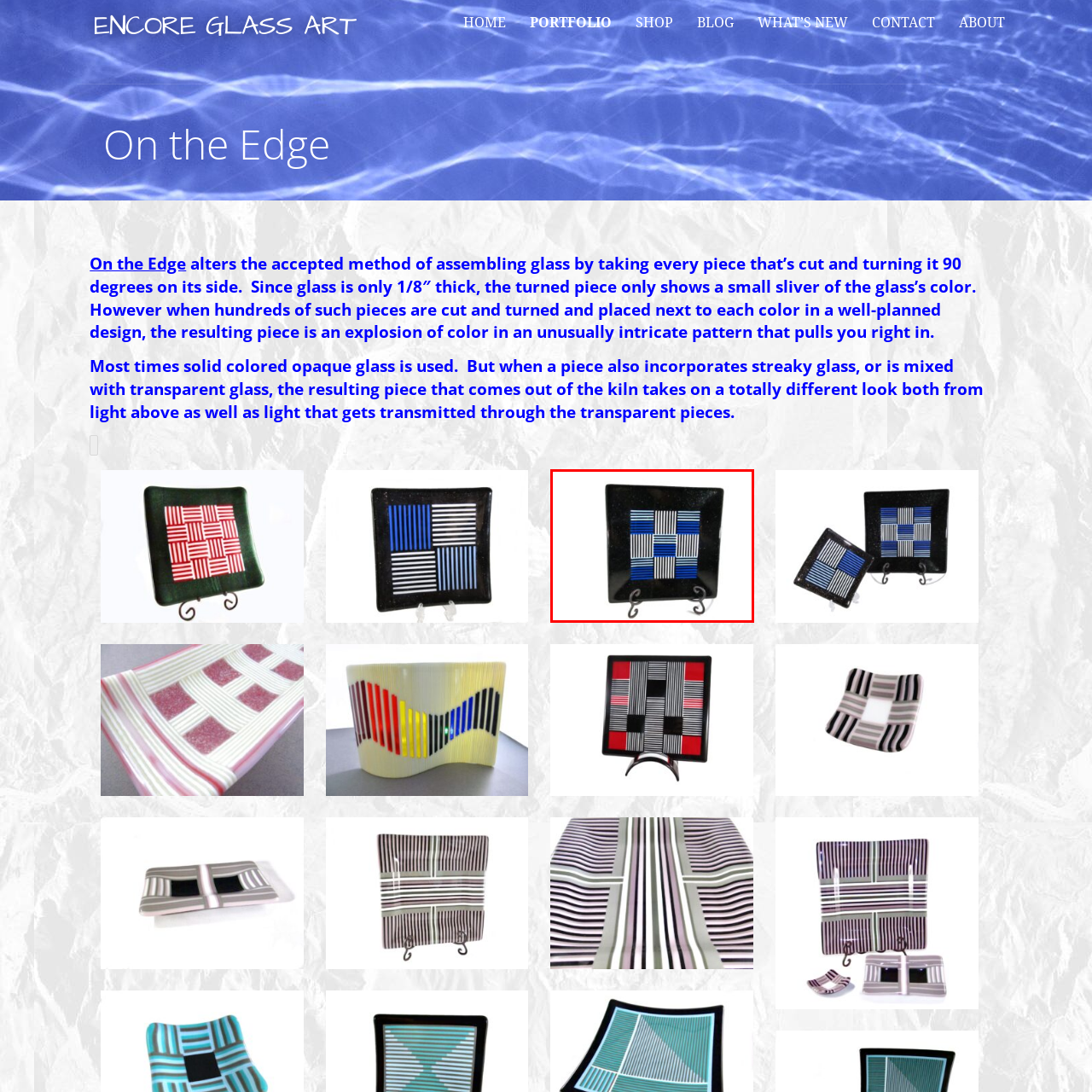What colors are used in the grid-like pattern?
Observe the image inside the red bounding box and answer the question using only one word or a short phrase.

Blue, white, and black